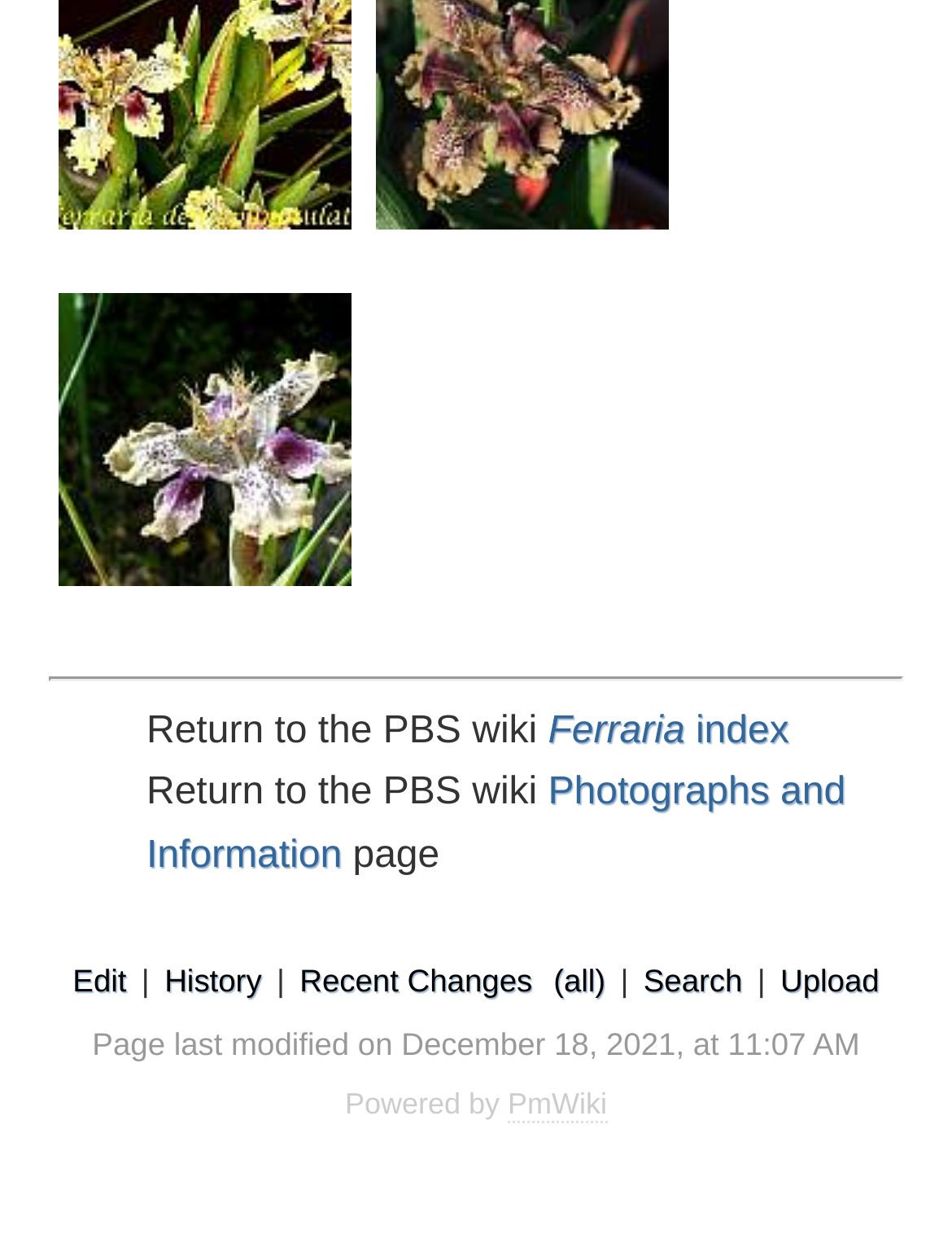Reply to the question with a single word or phrase:
What is the name of the plant?

Ferraria densepunctulata